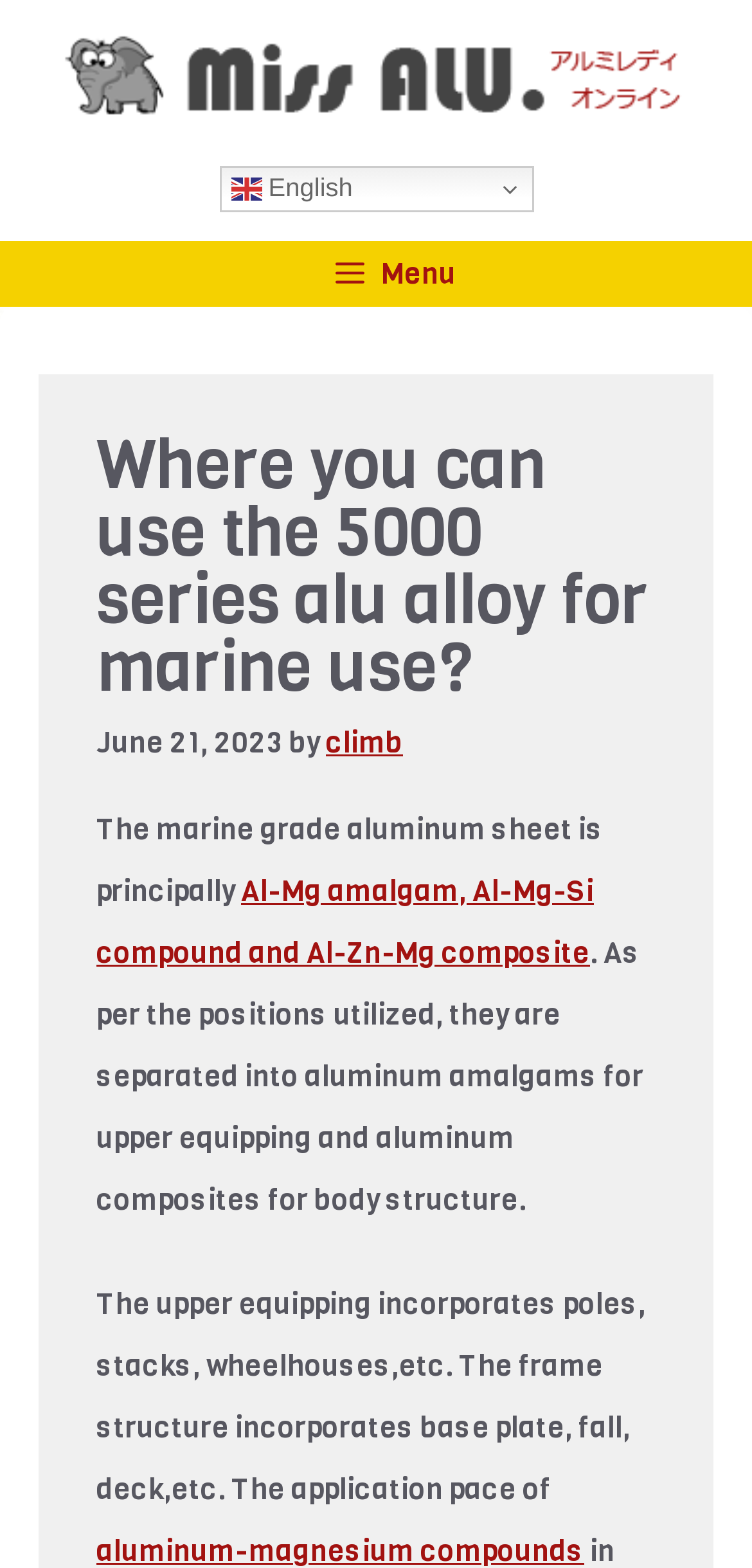What is the application pace of the aluminum composites?
Provide a detailed answer to the question, using the image to inform your response.

The webpage mentions that the application pace of the aluminum composites is for body structure, which implies that the composites are used in the construction of the body of a marine vessel.